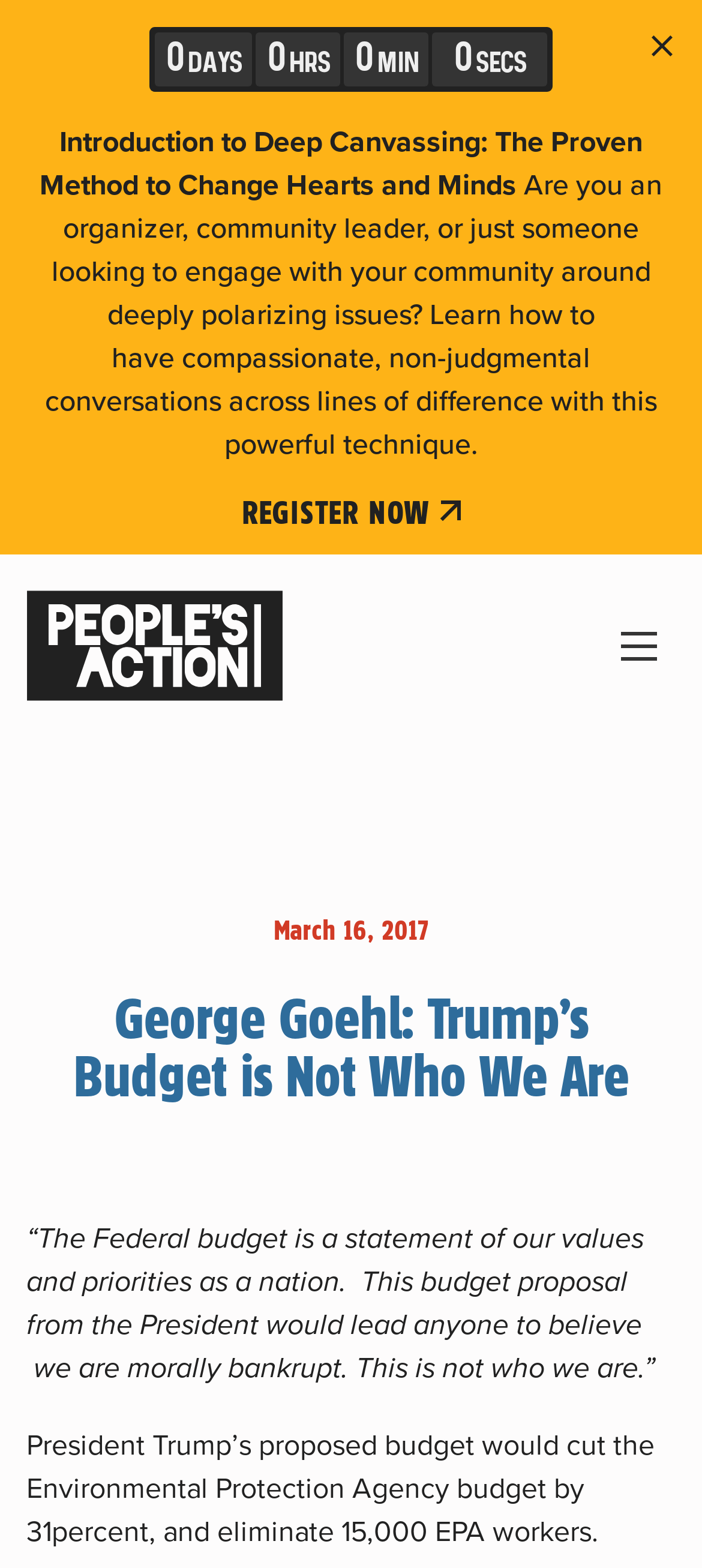Using the image as a reference, answer the following question in as much detail as possible:
What is the date of the article?

The date of the article can be found in the text content of the webpage, specifically in the paragraph that contains the date 'March 16, 2017'.